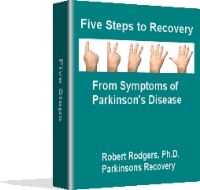Describe the image with as much detail as possible.

The image features a 3D book cover titled "Five Steps to Recovery," authored by Robert Rodgers, Ph.D. This book is designed to provide insights into managing and alleviating symptoms associated with Parkinson's disease. The cover prominently displays the title in bold white letters, with hands illustrated alongside the title, symbolizing the actionable steps towards recovery. The background is a calming teal color, reinforcing a sense of hope and positivity. This resource is part of the "Parkinsons Recovery" initiative, aimed at offering support and guidance for individuals affected by the condition.